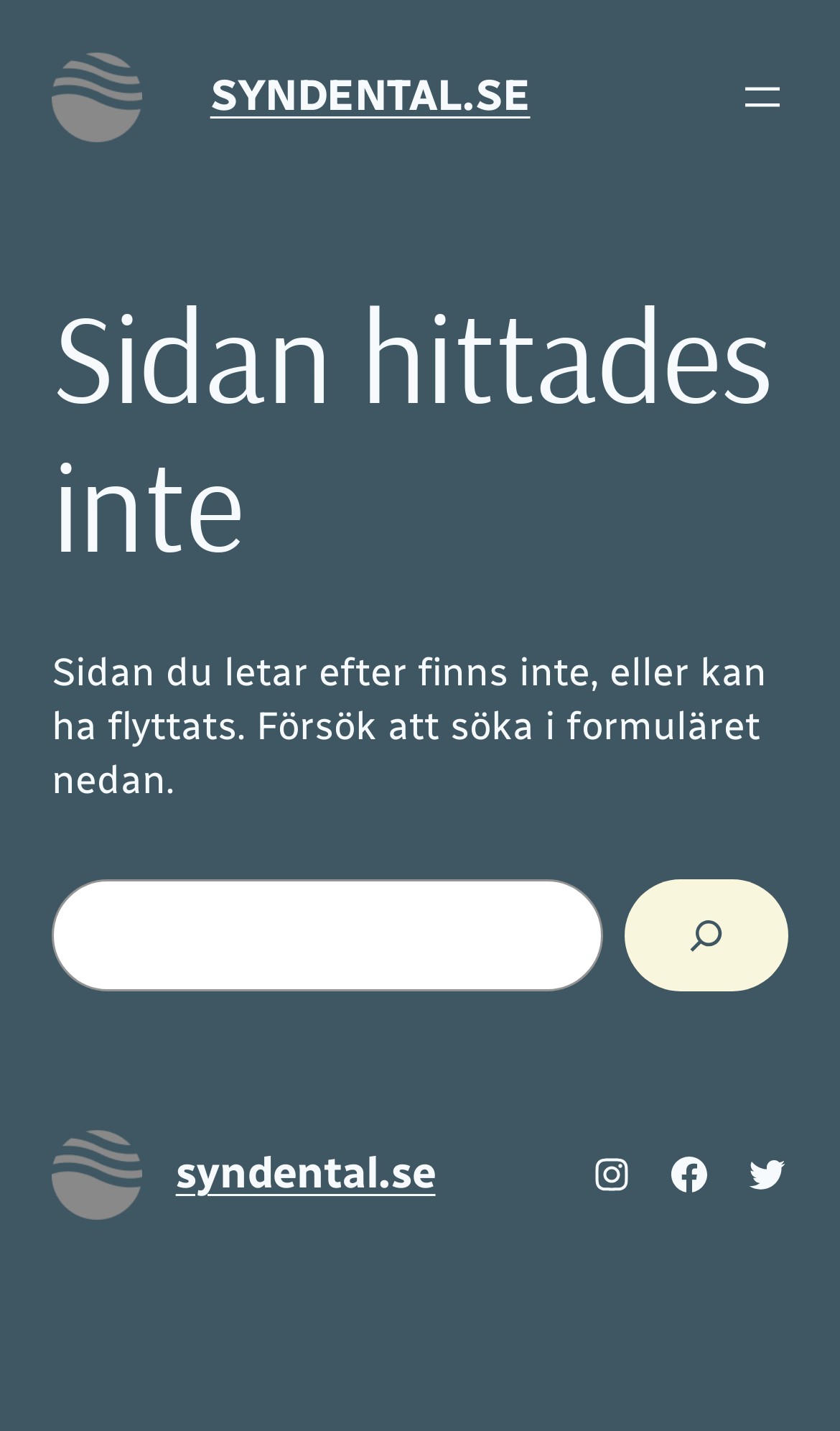Carefully observe the image and respond to the question with a detailed answer:
What is the error message on the webpage?

The error message 'Sidan hittades inte' which is Swedish for 'The page was not found' is displayed in a heading element in the main content area of the webpage, indicating that the page the user is looking for does not exist or has been moved.